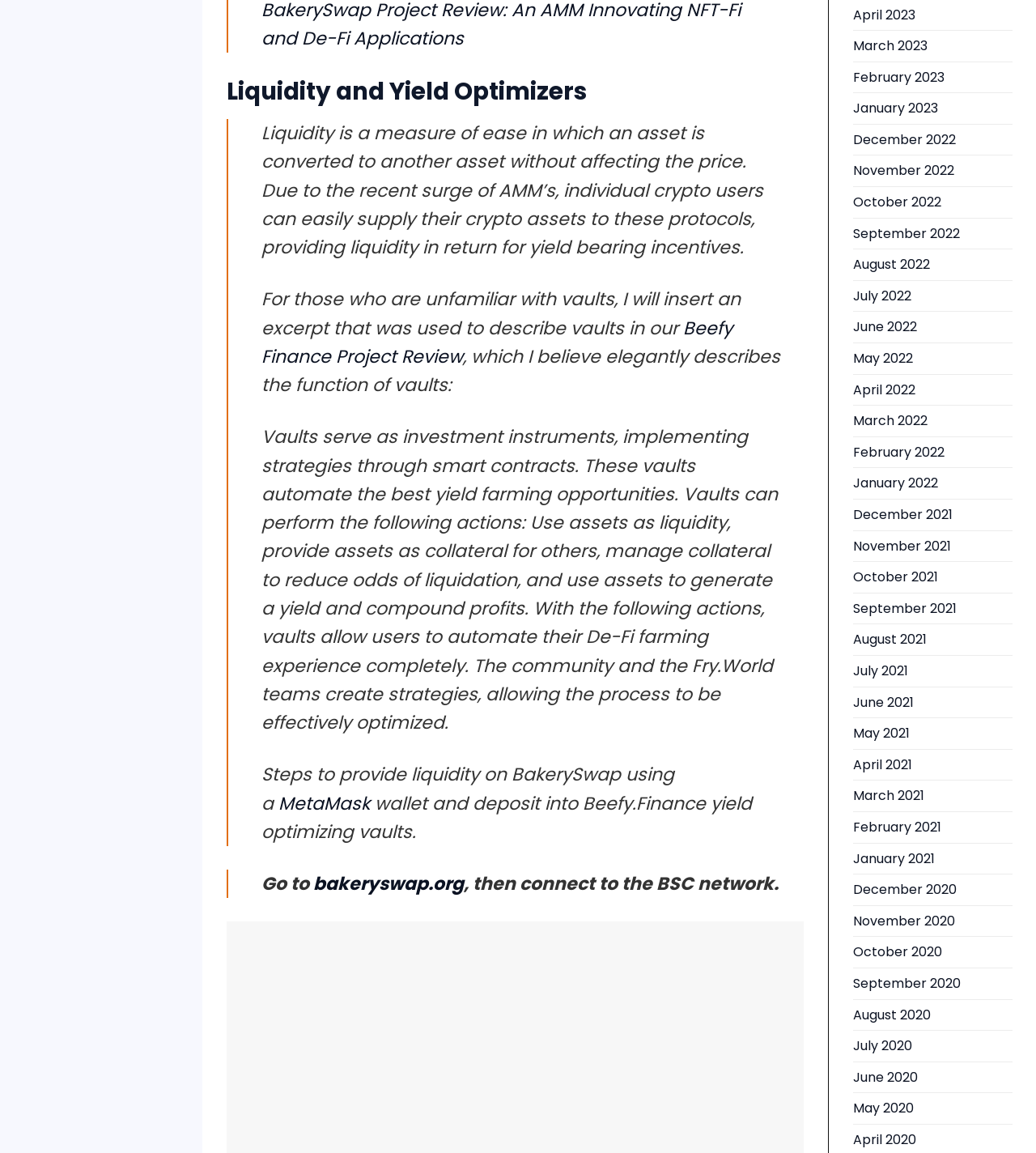Provide your answer to the question using just one word or phrase: What is the first step to provide liquidity on BakerySwap?

Go to bakeryswap.org